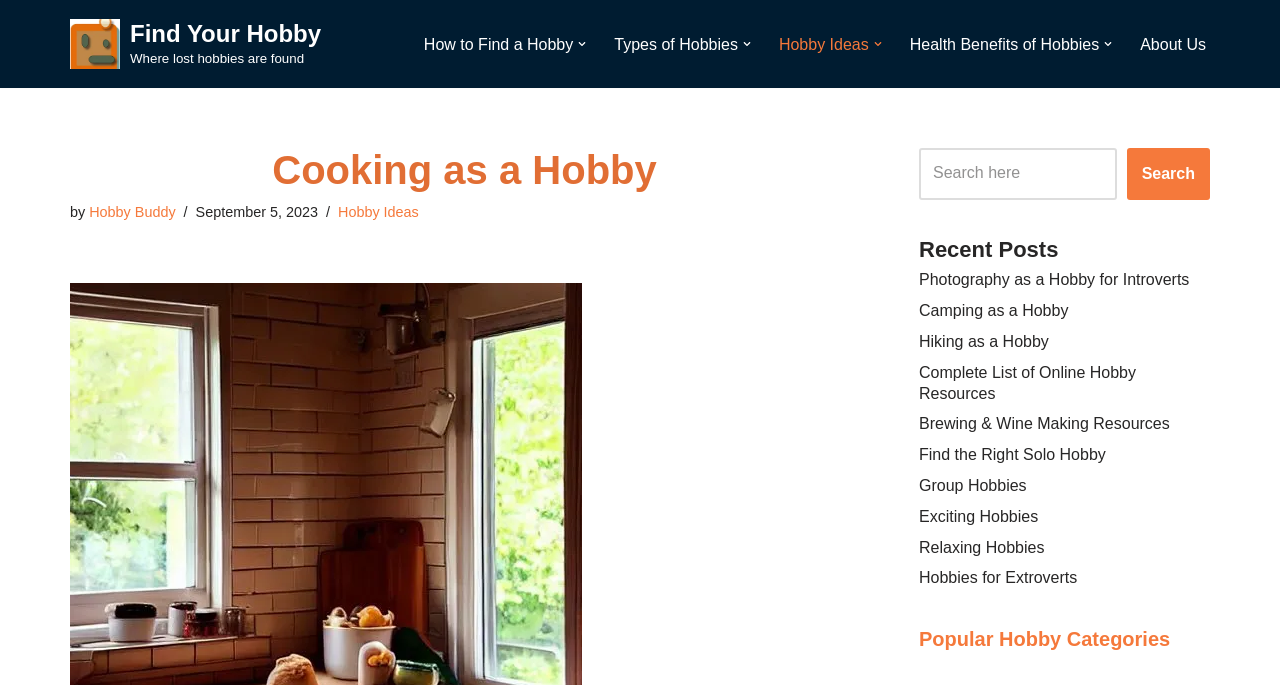What is the name of the hobby website?
Please provide a comprehensive answer based on the information in the image.

The name of the hobby website can be found in the link 'Find Your Hobby Where lost hobbies are found' which is located at the top of the webpage.